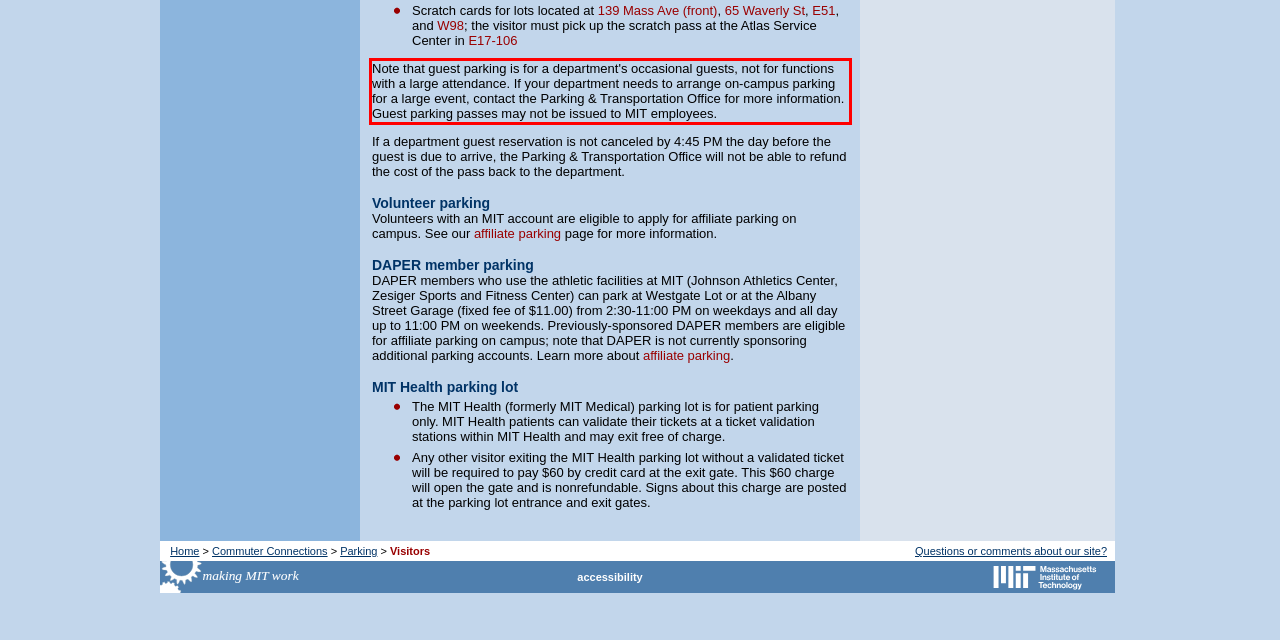You are given a webpage screenshot with a red bounding box around a UI element. Extract and generate the text inside this red bounding box.

Note that guest parking is for a department's occasional guests, not for functions with a large attendance. If your department needs to arrange on-campus parking for a large event, contact the Parking & Transportation Office for more information. Guest parking passes may not be issued to MIT employees.